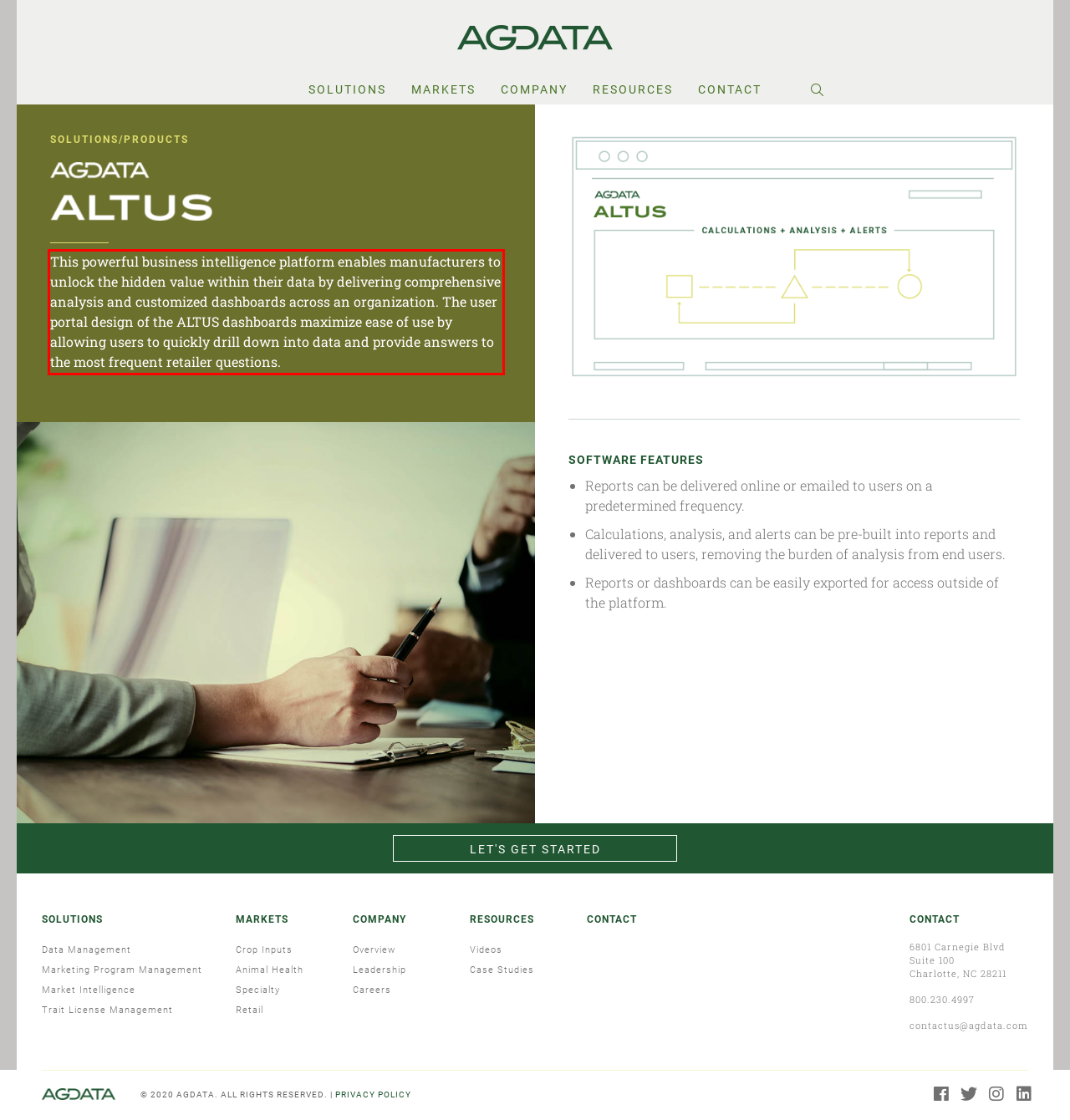Using the webpage screenshot, recognize and capture the text within the red bounding box.

This powerful business intelligence platform enables manufacturers to unlock the hidden value within their data by delivering comprehensive analysis and customized dashboards across an organization. The user portal design of the ALTUS dashboards maximize ease of use by allowing users to quickly drill down into data and provide answers to the most frequent retailer questions.